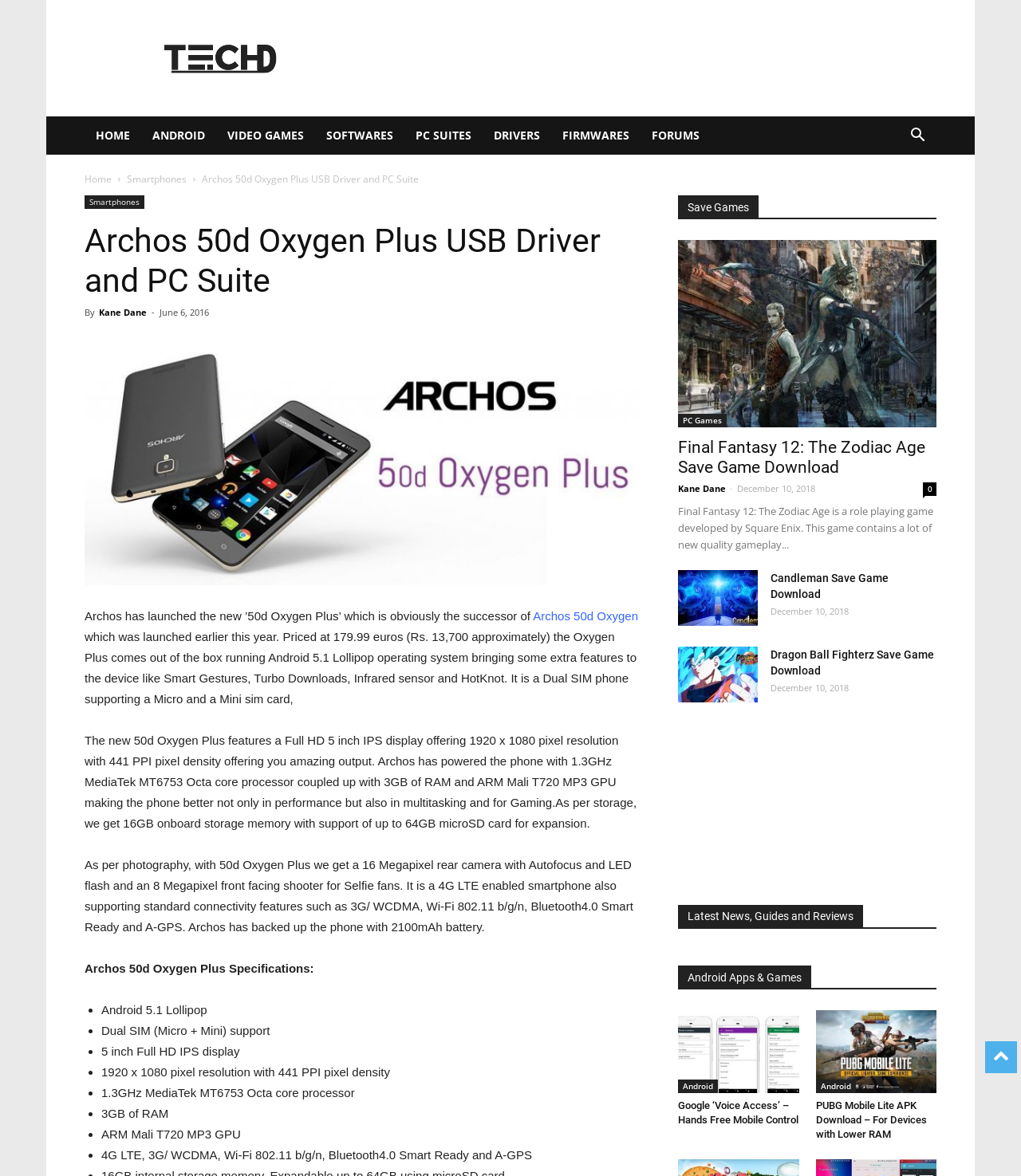Can you find and provide the title of the webpage?

Archos 50d Oxygen Plus USB Driver and PC Suite